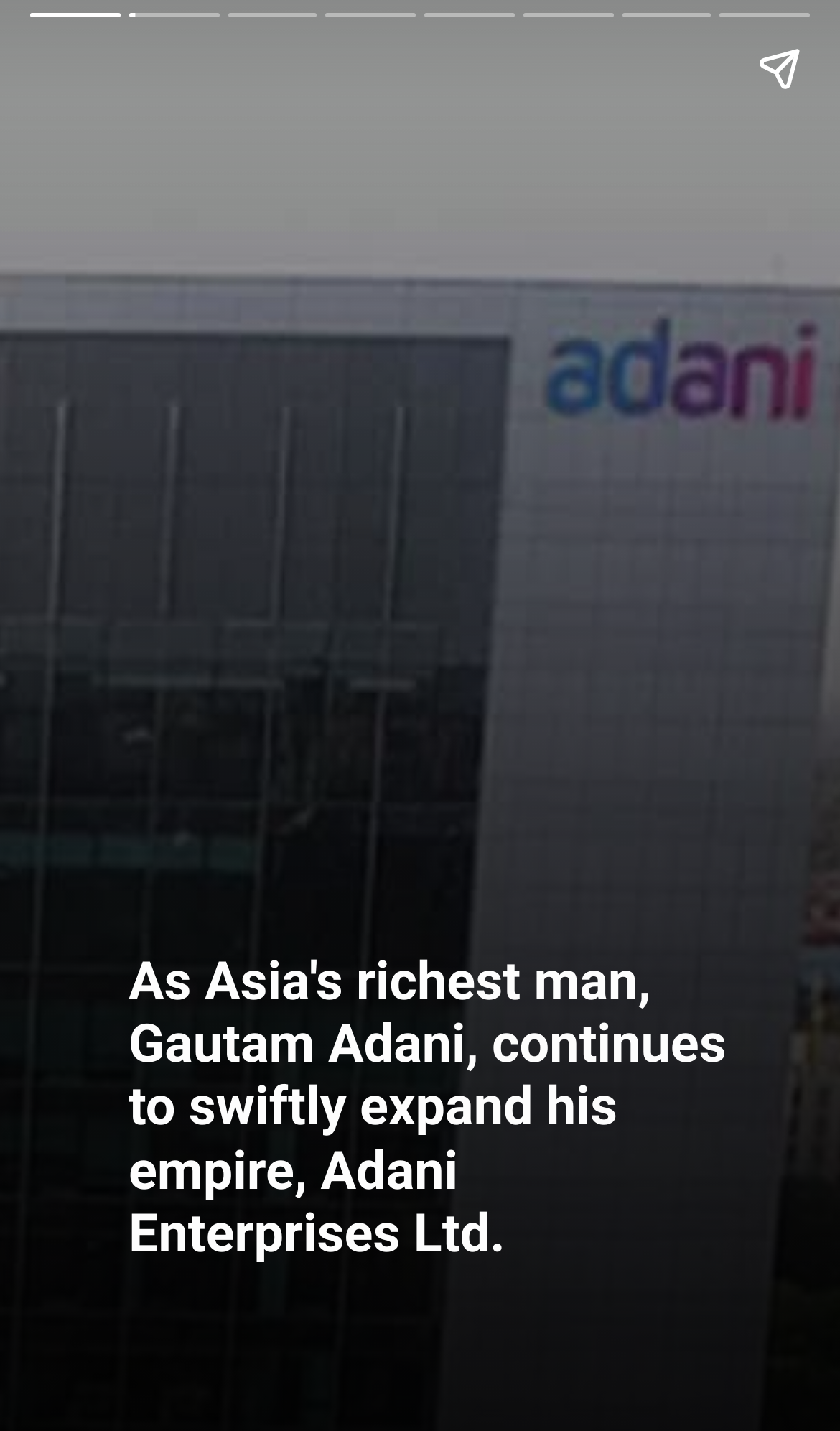Extract the bounding box coordinates for the described element: "aria-label="Next page"". The coordinates should be represented as four float numbers between 0 and 1: [left, top, right, bottom].

[0.923, 0.113, 1.0, 0.887]